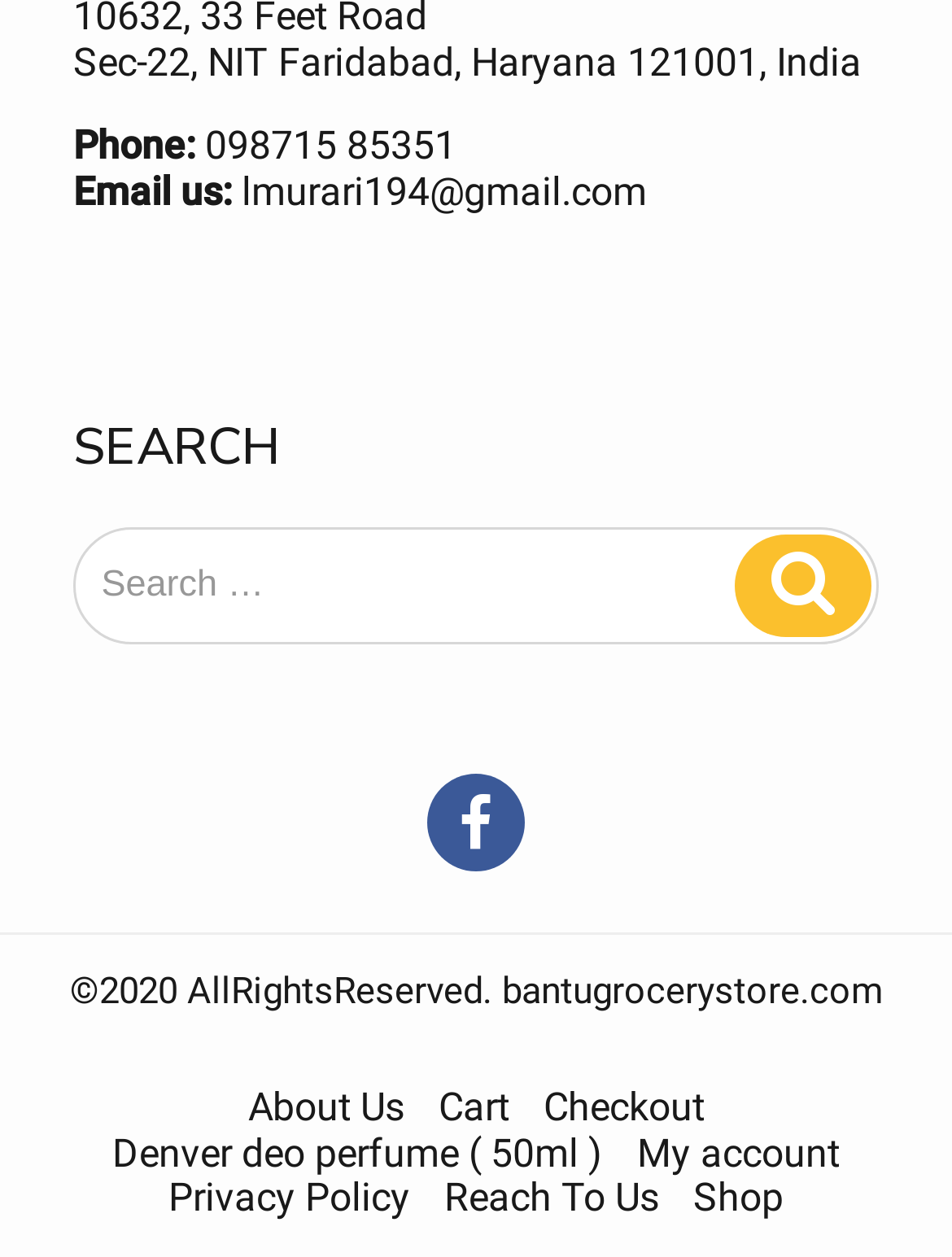Locate the bounding box for the described UI element: "aria-label="Google Places"". Ensure the coordinates are four float numbers between 0 and 1, formatted as [left, top, right, bottom].

None